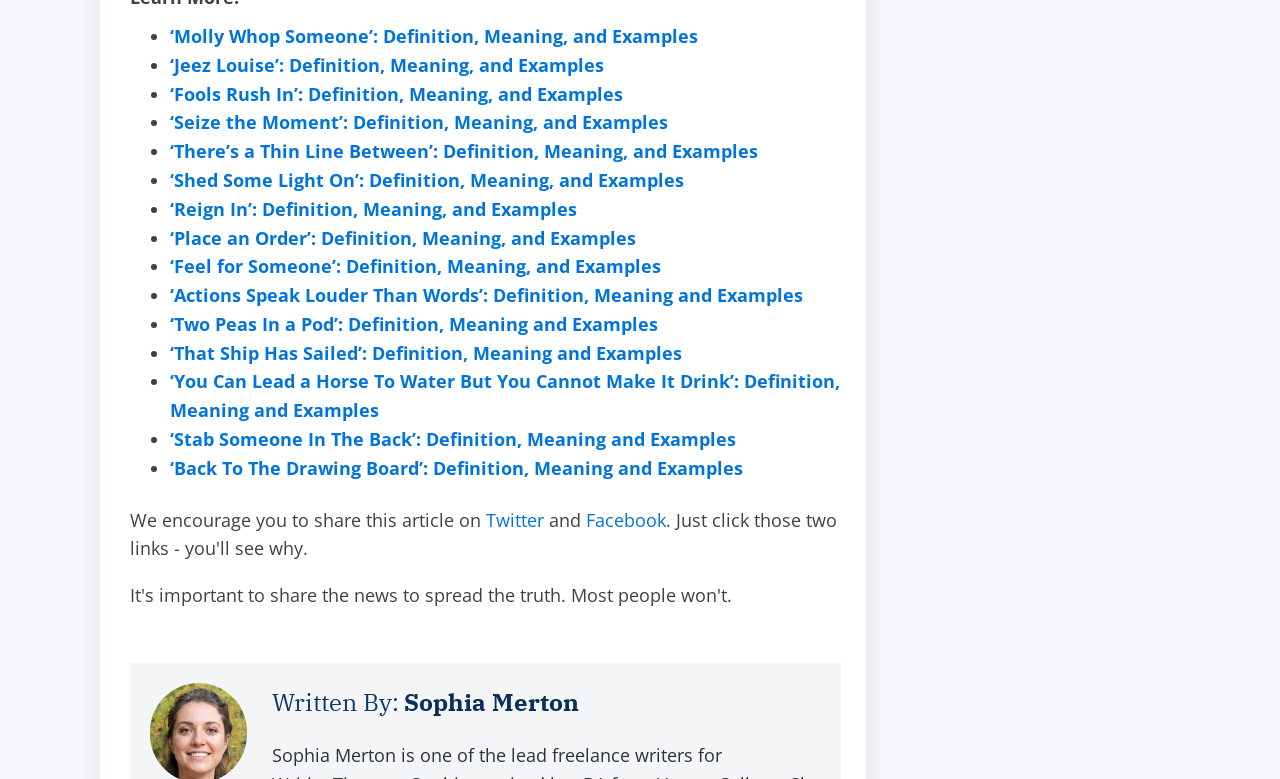Who is the author of the articles on this webpage?
Answer the question with as much detail as possible.

I looked for the author's name on the webpage and found it at the bottom, where it says 'Written By: Sophia Merton'.